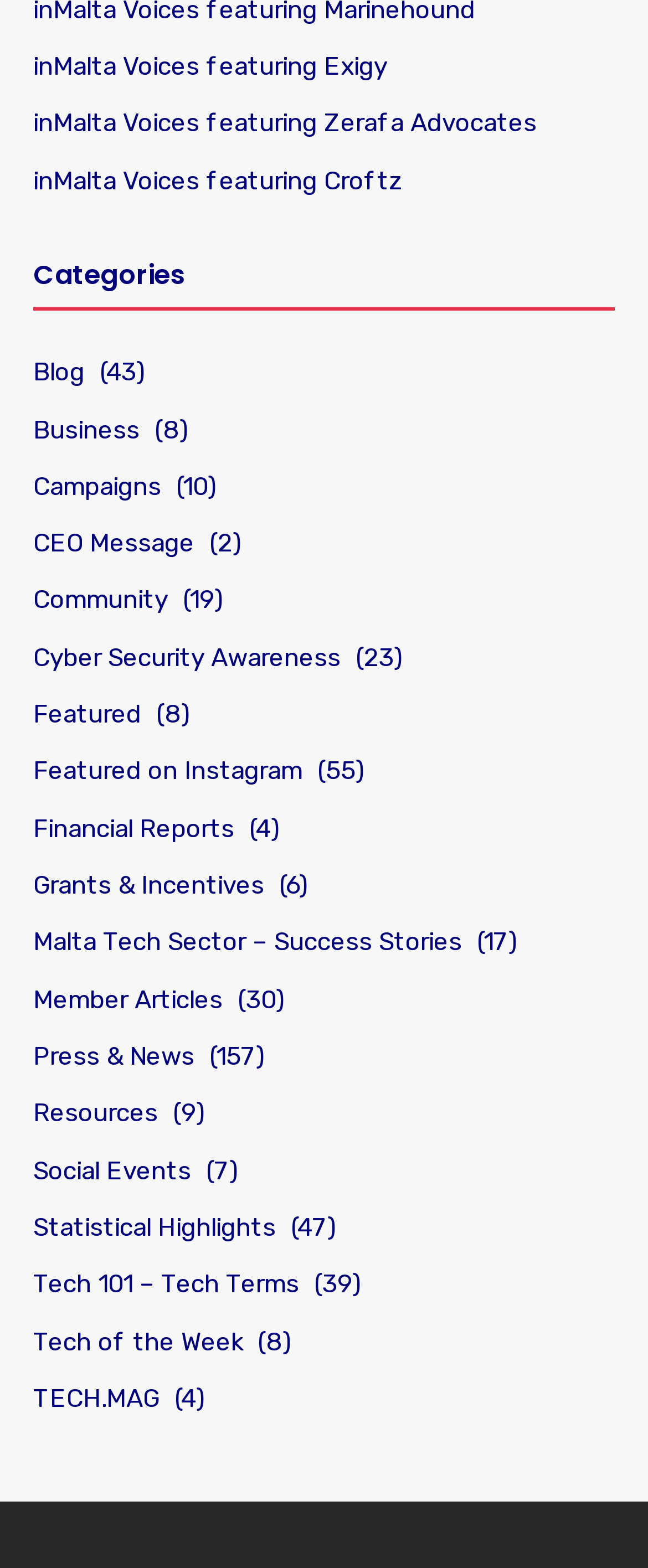How many categories are there?
Please utilize the information in the image to give a detailed response to the question.

I counted the number of links under the 'Categories' heading. There are 20 links, each representing a category.